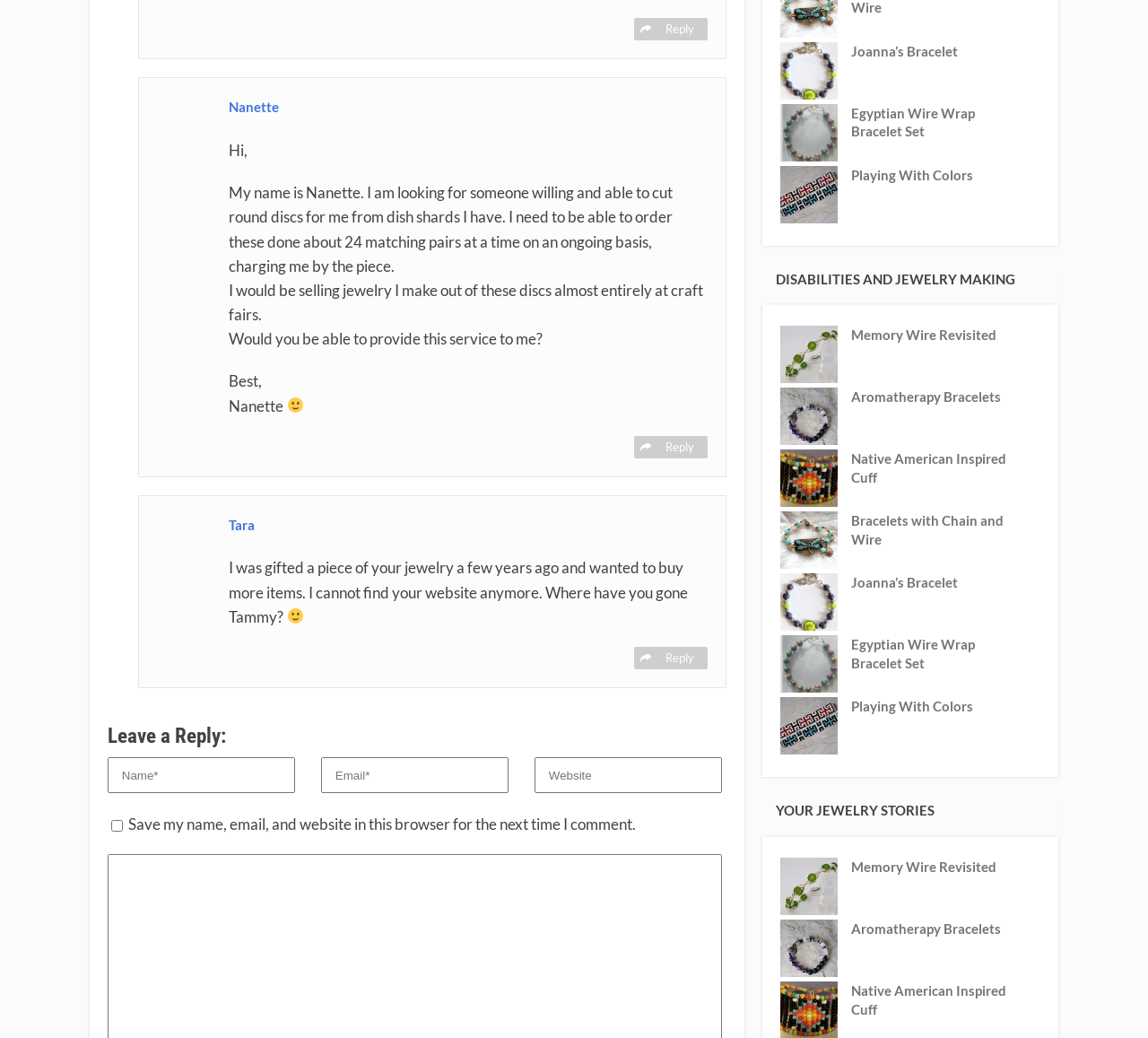Locate the bounding box coordinates of the clickable element to fulfill the following instruction: "Reply to Tara's message". Provide the coordinates as four float numbers between 0 and 1 in the format [left, top, right, bottom].

[0.552, 0.42, 0.616, 0.442]